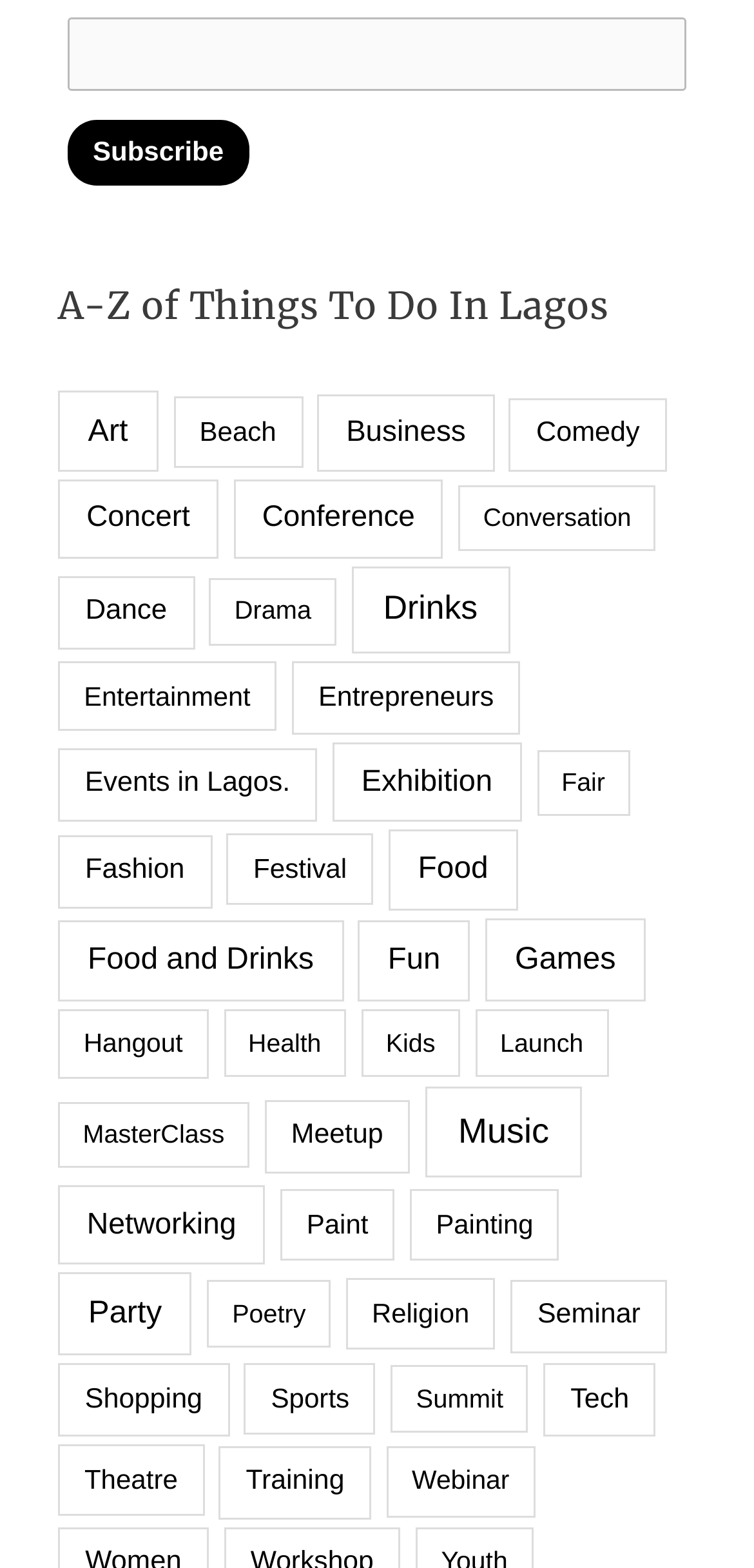Is there a 'Sports' category on the webpage?
Give a detailed response to the question by analyzing the screenshot.

The presence of a 'Sports' category on the webpage is obtained by looking at the link elements located below the heading element, and one of them is 'Sports (154 items)'.